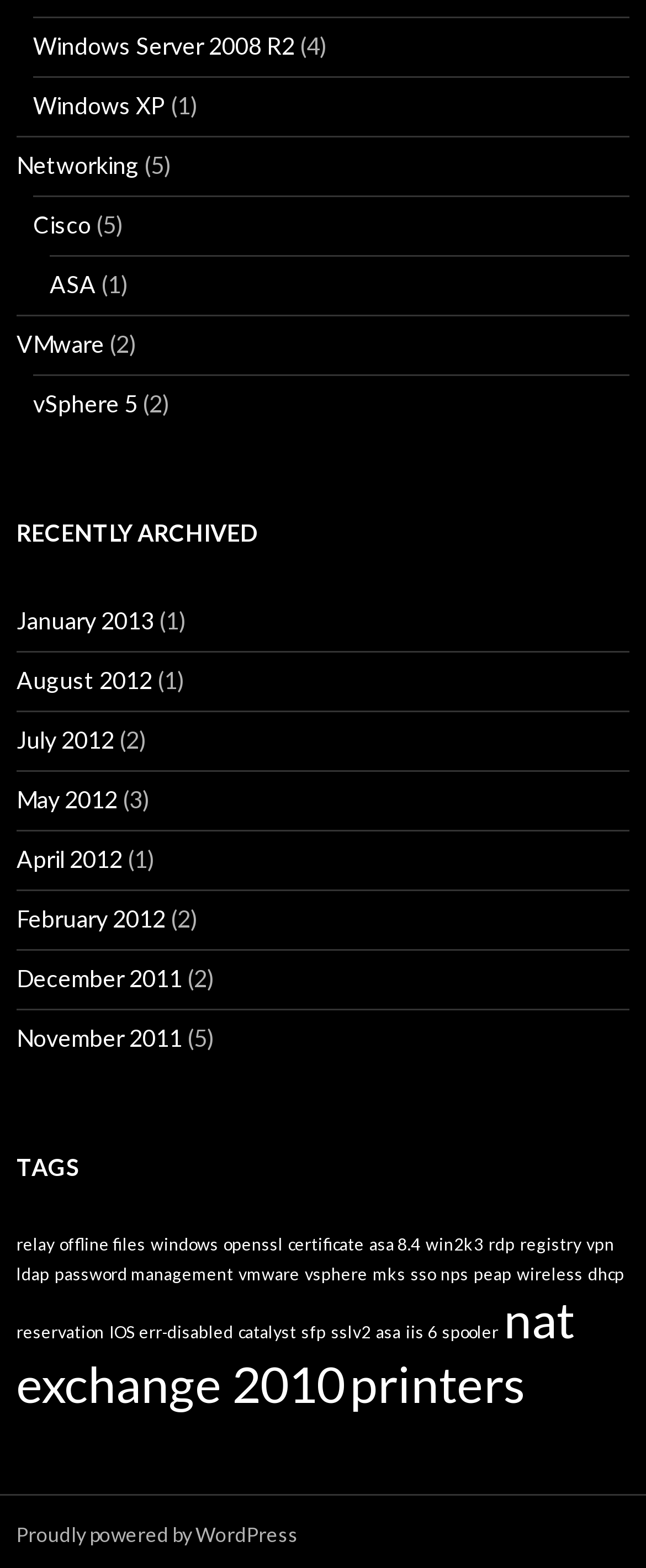Show the bounding box coordinates of the element that should be clicked to complete the task: "Click on Windows Server 2008 R2".

[0.051, 0.02, 0.456, 0.038]